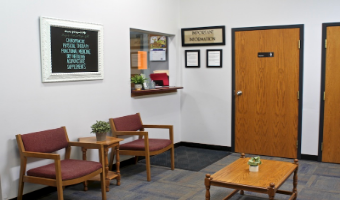Please provide a comprehensive response to the question below by analyzing the image: 
What is the purpose of the reception window?

The caption states that there is a reception window through which visitors can be greeted, implying that the purpose of the reception window is to welcome and assist visitors.